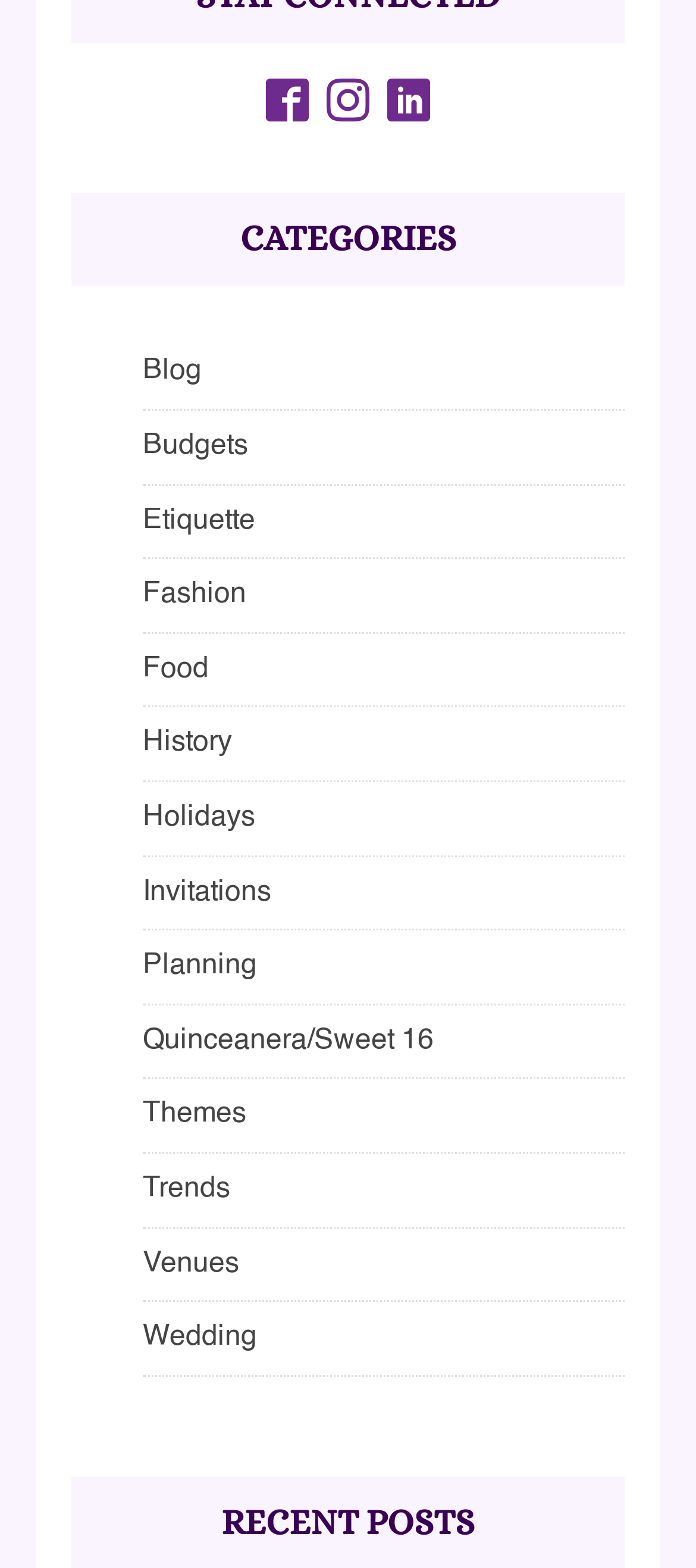Determine the bounding box coordinates of the clickable area required to perform the following instruction: "Discover the latest Trends". The coordinates should be represented as four float numbers between 0 and 1: [left, top, right, bottom].

[0.205, 0.814, 0.331, 0.832]